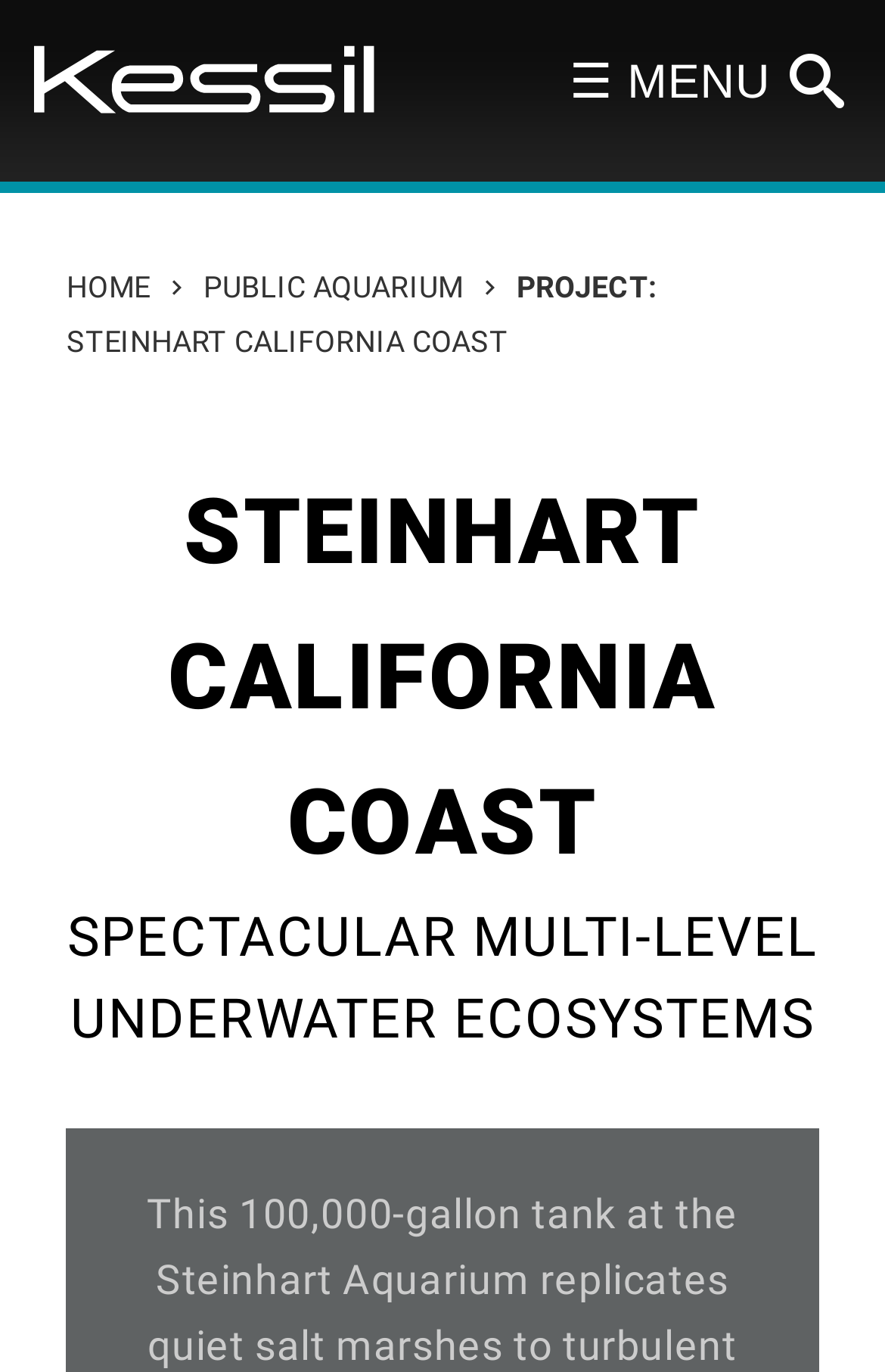What is the type of lighting mentioned on this page?
Based on the content of the image, thoroughly explain and answer the question.

I inferred this answer by analyzing the root element 'Track Lighting for Projects Steinhart California Coast | Kessil LED' which explicitly mentions 'Track Lighting'.